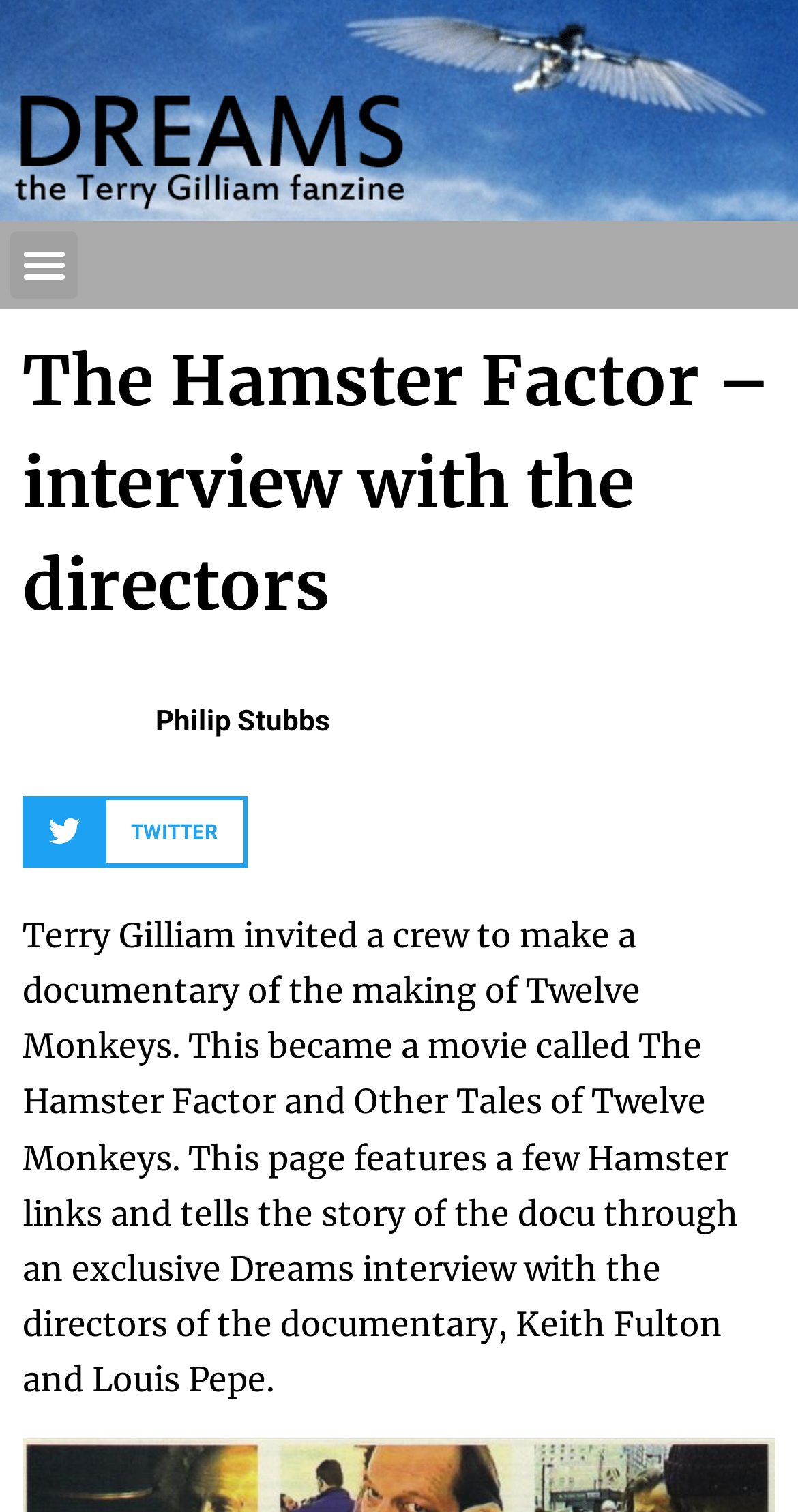Locate and extract the headline of this webpage.

The Hamster Factor – interview with the directors